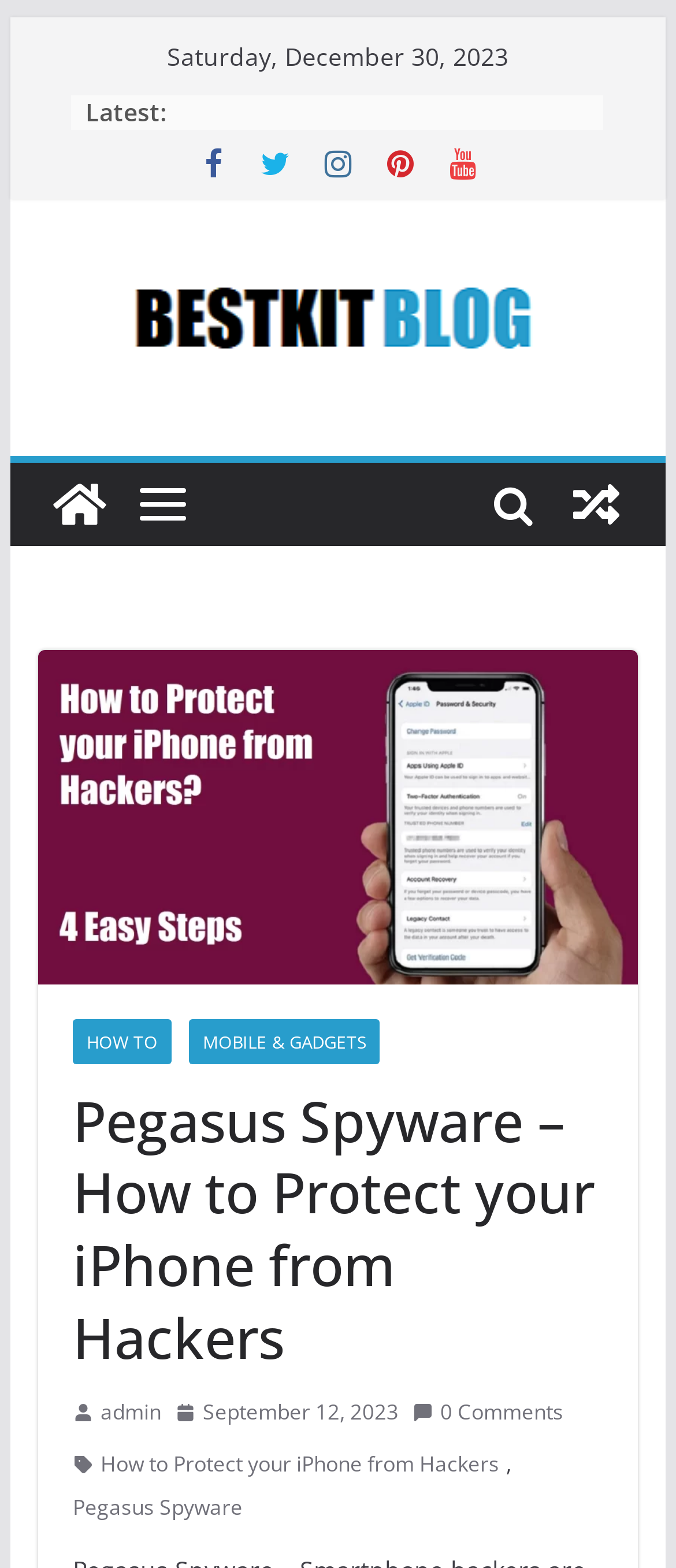Identify and extract the main heading from the webpage.

Pegasus Spyware – How to Protect your iPhone from Hackers